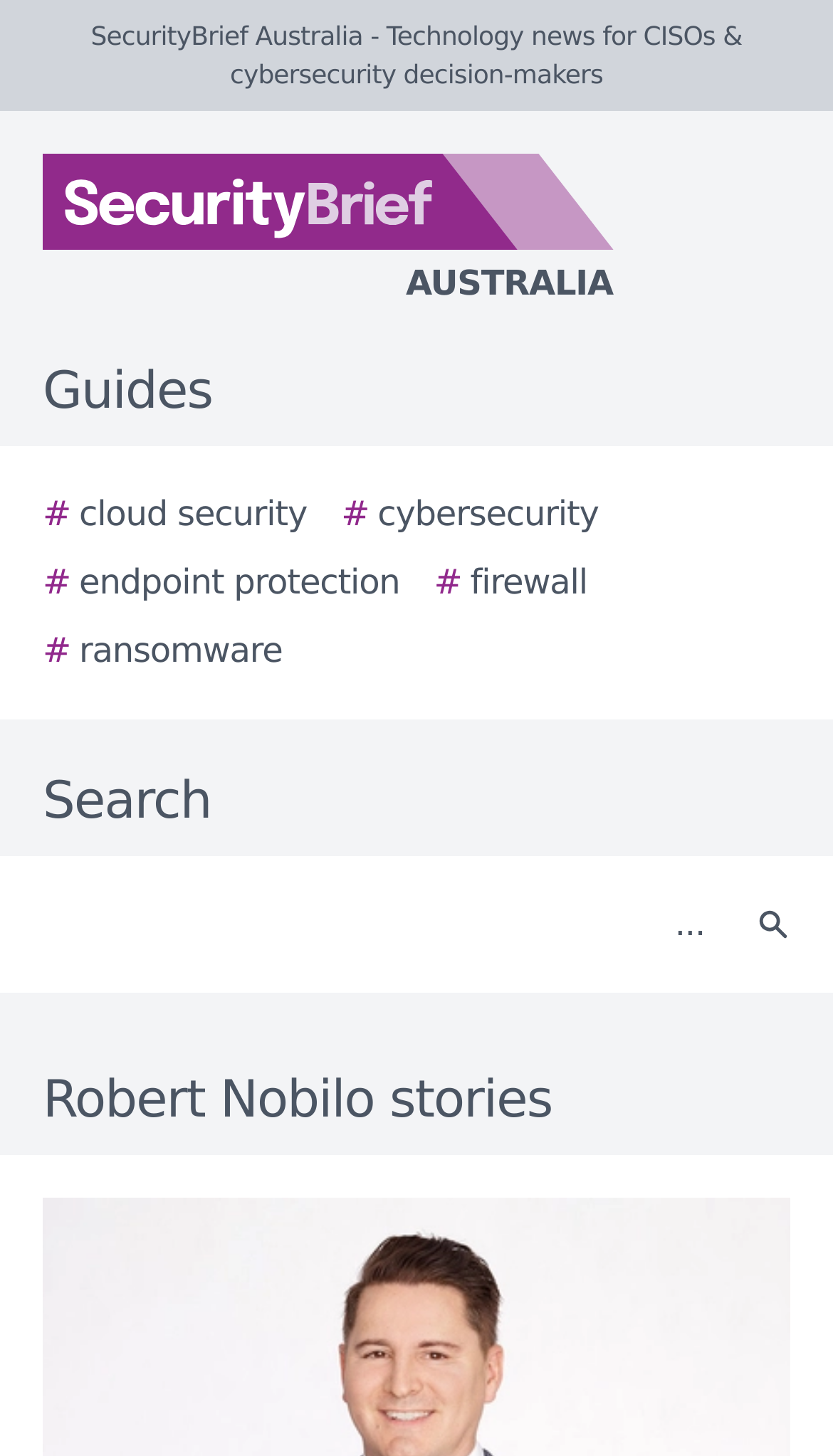What categories are available for guides?
Please provide a comprehensive answer based on the contents of the image.

I found the categories by examining the link elements below the 'Guides' static text, which contain the text '# cloud security', '# cybersecurity', '# endpoint protection', '# firewall', and '# ransomware'.